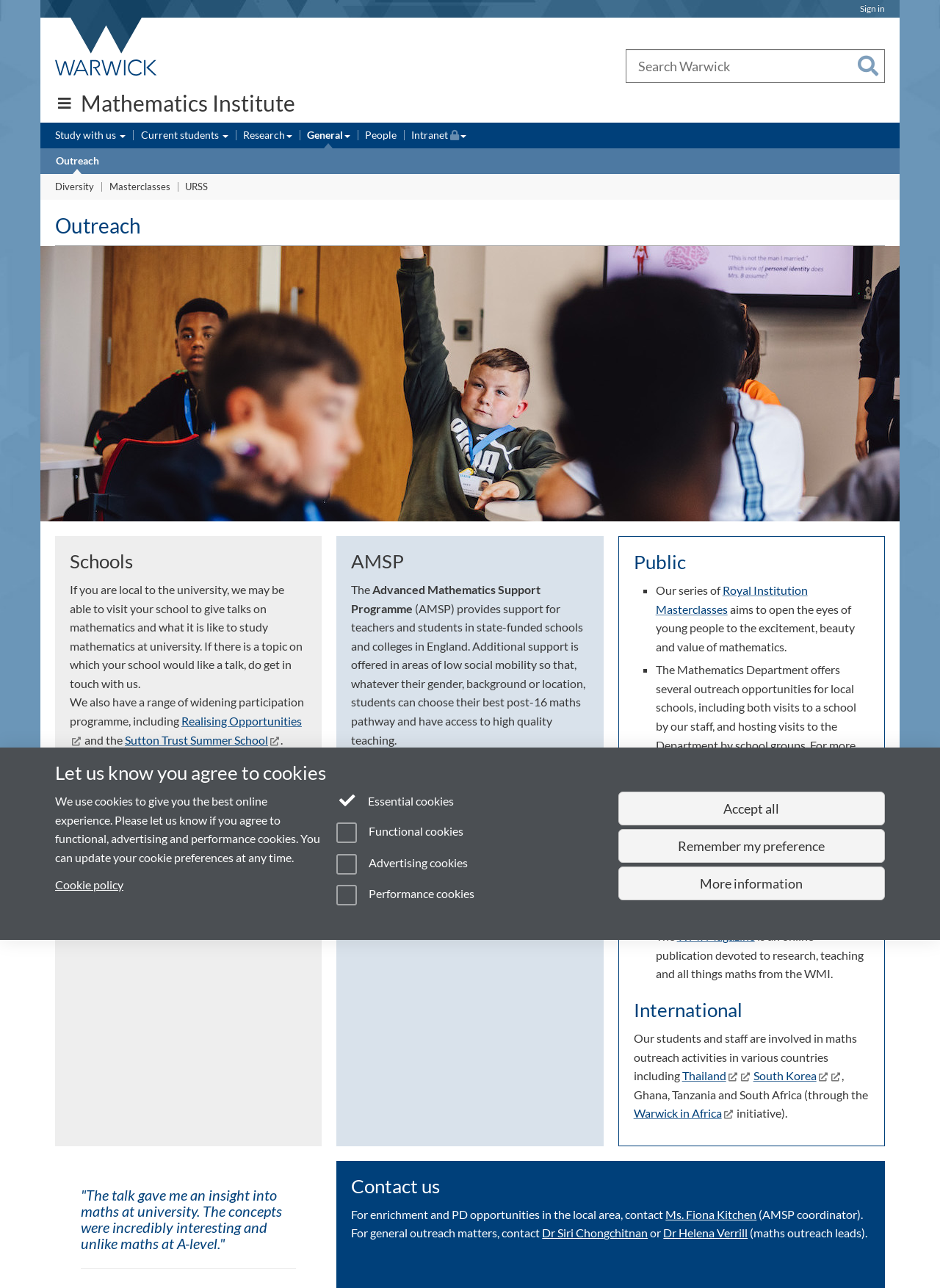What type of activities are offered for local schools?
Based on the visual information, provide a detailed and comprehensive answer.

The type of activities offered for local schools can be found in the paragraph of text that describes the outreach opportunities, stating that the Mathematics Department offers several outreach opportunities for local schools, including both visits to a school by their staff, and hosting visits to the Department by school groups.